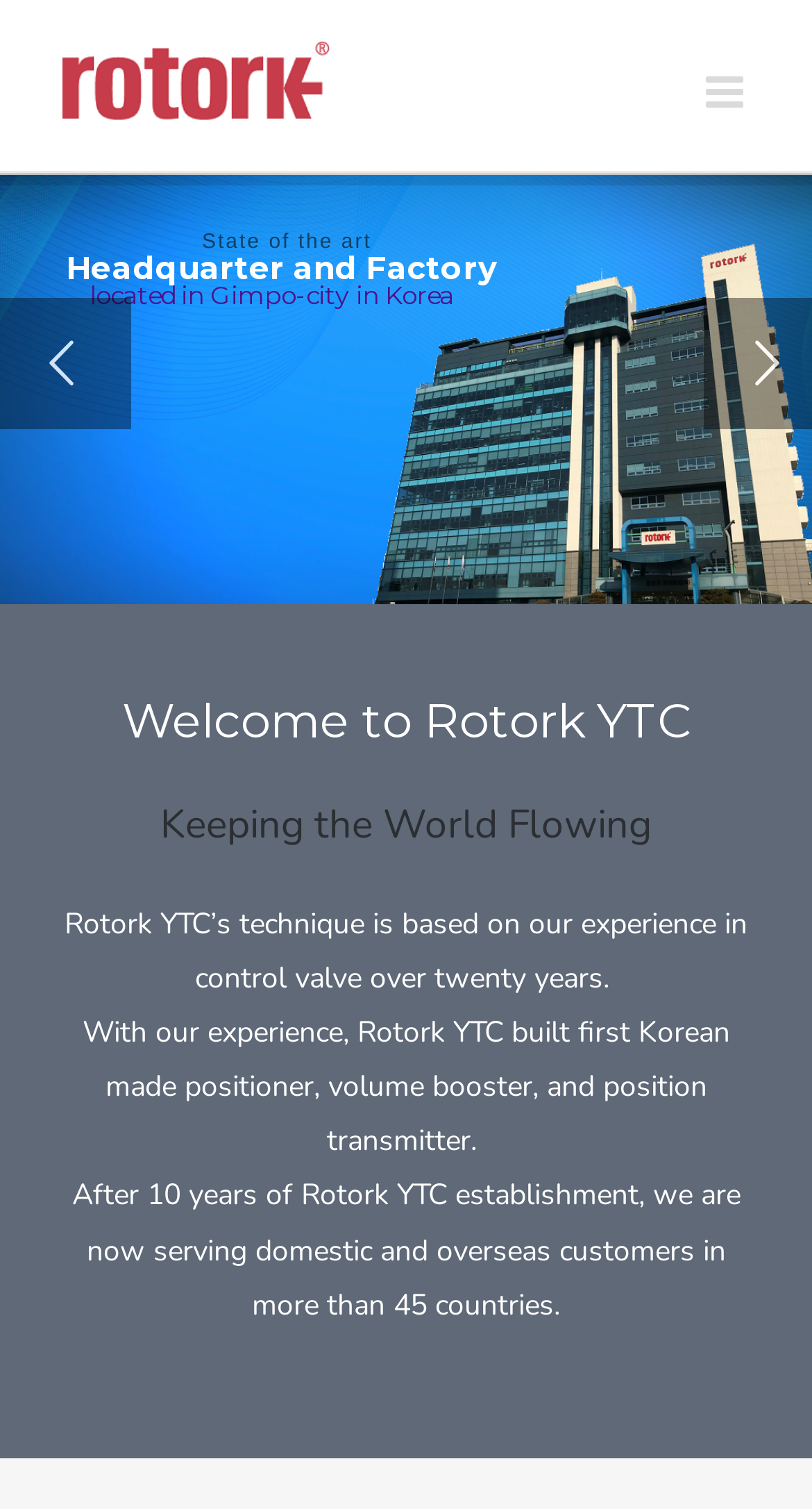Describe the webpage meticulously, covering all significant aspects.

The webpage is about Rotork YTC, a company that specializes in control valves. At the top left corner, there is a logo of Rotork YTC, which is an image linked to the company's homepage. Next to the logo, there is a toggle button to open the mobile menu, located at the top right corner.

Below the logo, there are three headings that introduce the company. The first heading, "Welcome to Rotork YTC", is followed by a second heading, "Keeping the World Flowing", which is positioned slightly below it. Both headings span across the top section of the page.

Under the headings, there are three paragraphs of text that describe the company's experience and achievements. The first paragraph explains that Rotork YTC's technique is based on over twenty years of experience in control valves. The second paragraph mentions that the company has built the first Korean-made positioner, volume booster, and position transmitter using their experience. The third paragraph states that after ten years of establishment, the company now serves customers in more than 45 countries.

Overall, the webpage provides a brief introduction to Rotork YTC, highlighting their expertise and accomplishments in the control valve industry.